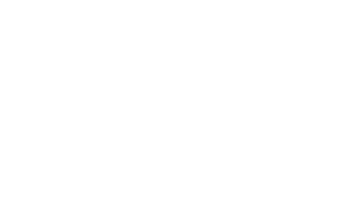Construct a detailed narrative about the image.

The image represents a thoughtfully designed email marketing calendar template, intended to benefit users in organizing their email campaigns effectively. It features a clean layout with sections for key dates, campaign topics, and performance metrics. This template is ideal for marketers seeking to streamline their strategies, ensuring timely communication with audiences and maximizing engagement. The visual aids in planning and executing effective email marketing initiatives, thus enhancing overall campaign success.